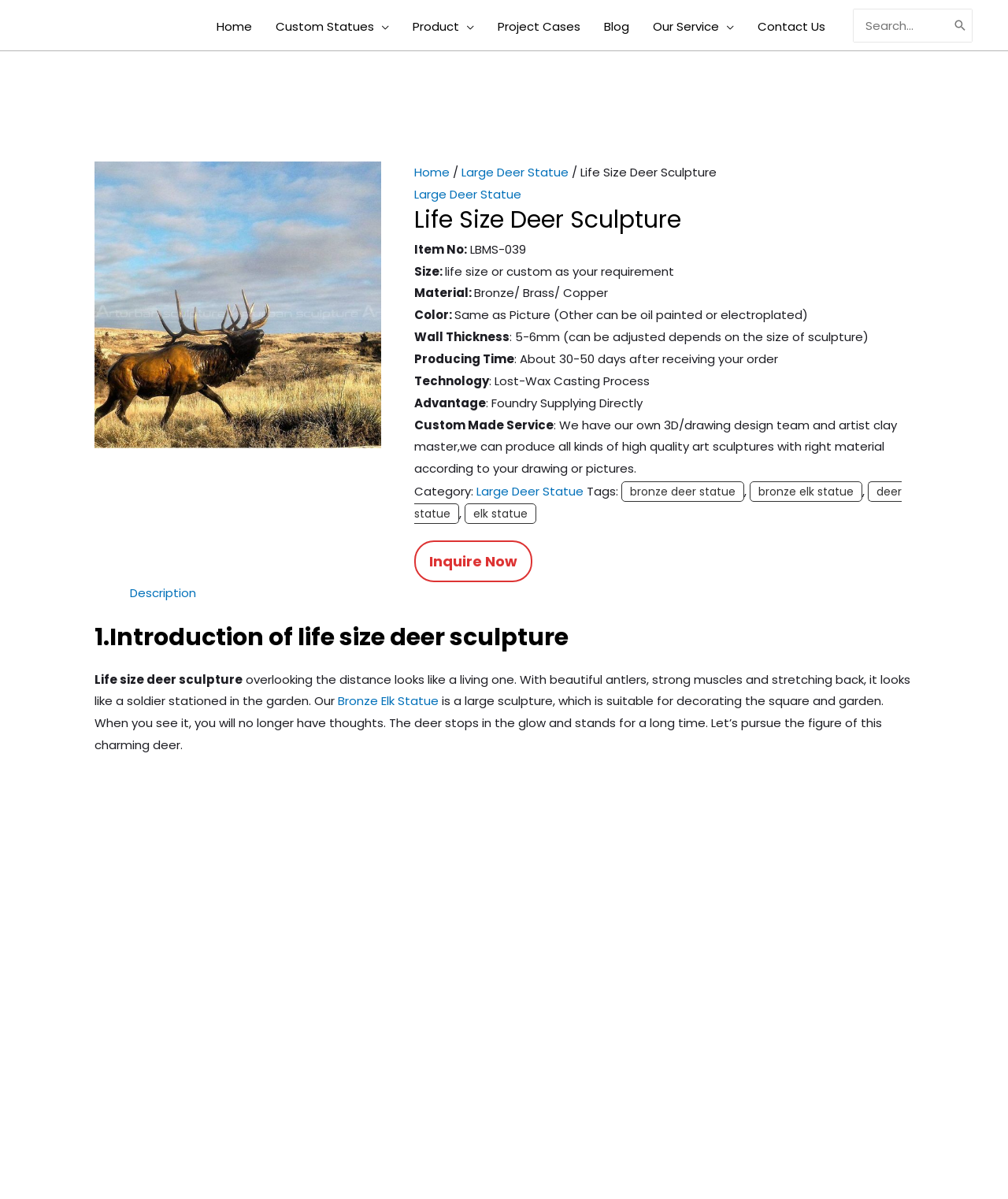What is the material of the deer sculpture?
Refer to the image and answer the question using a single word or phrase.

Bronze/ Brass/ Copper